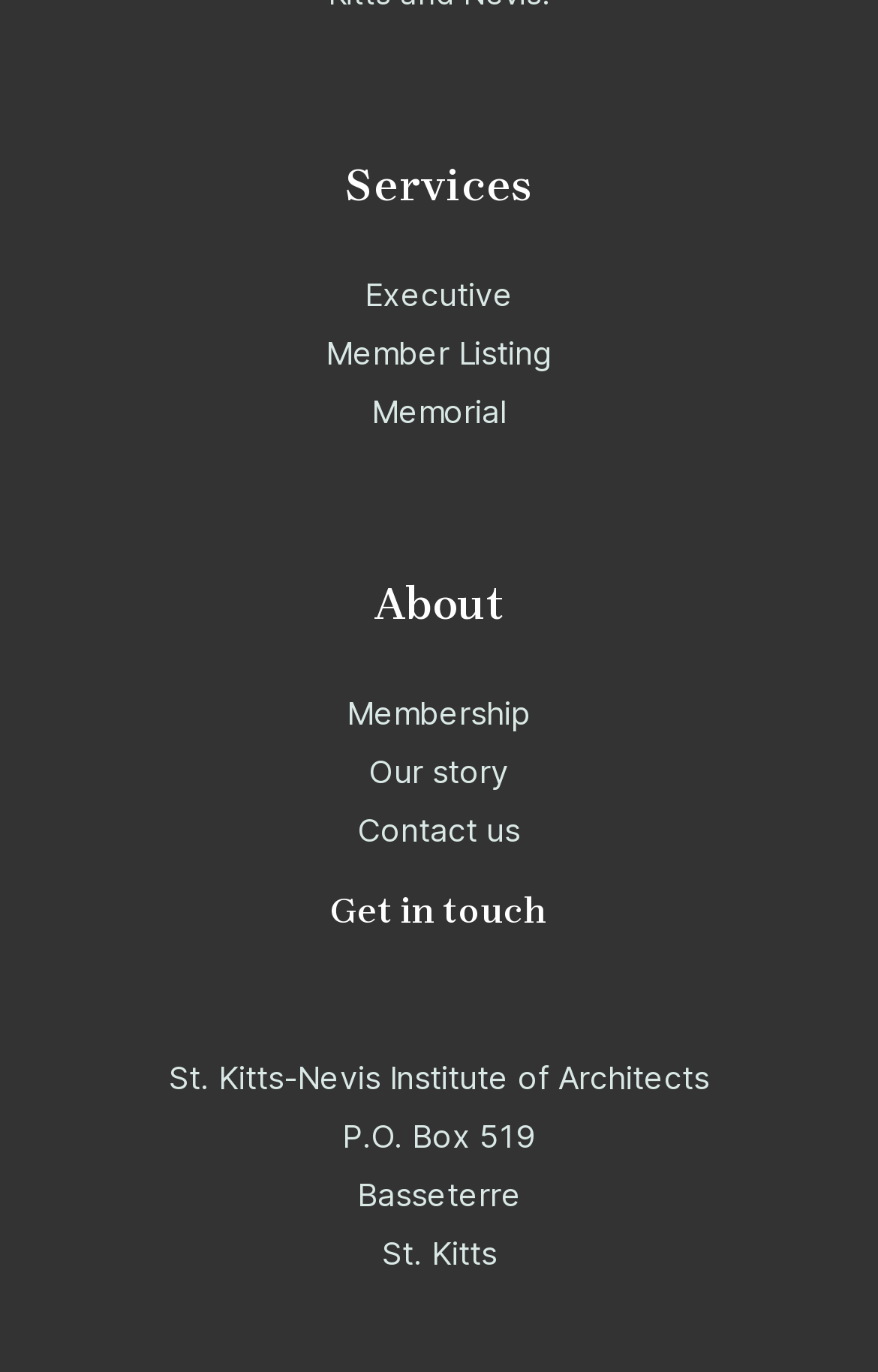What is the 'Get in touch' section for?
Examine the image and provide an in-depth answer to the question.

I inferred this by analyzing the heading element with the text 'Get in touch' which is located at the bottom of the page, suggesting that it is related to contact information.